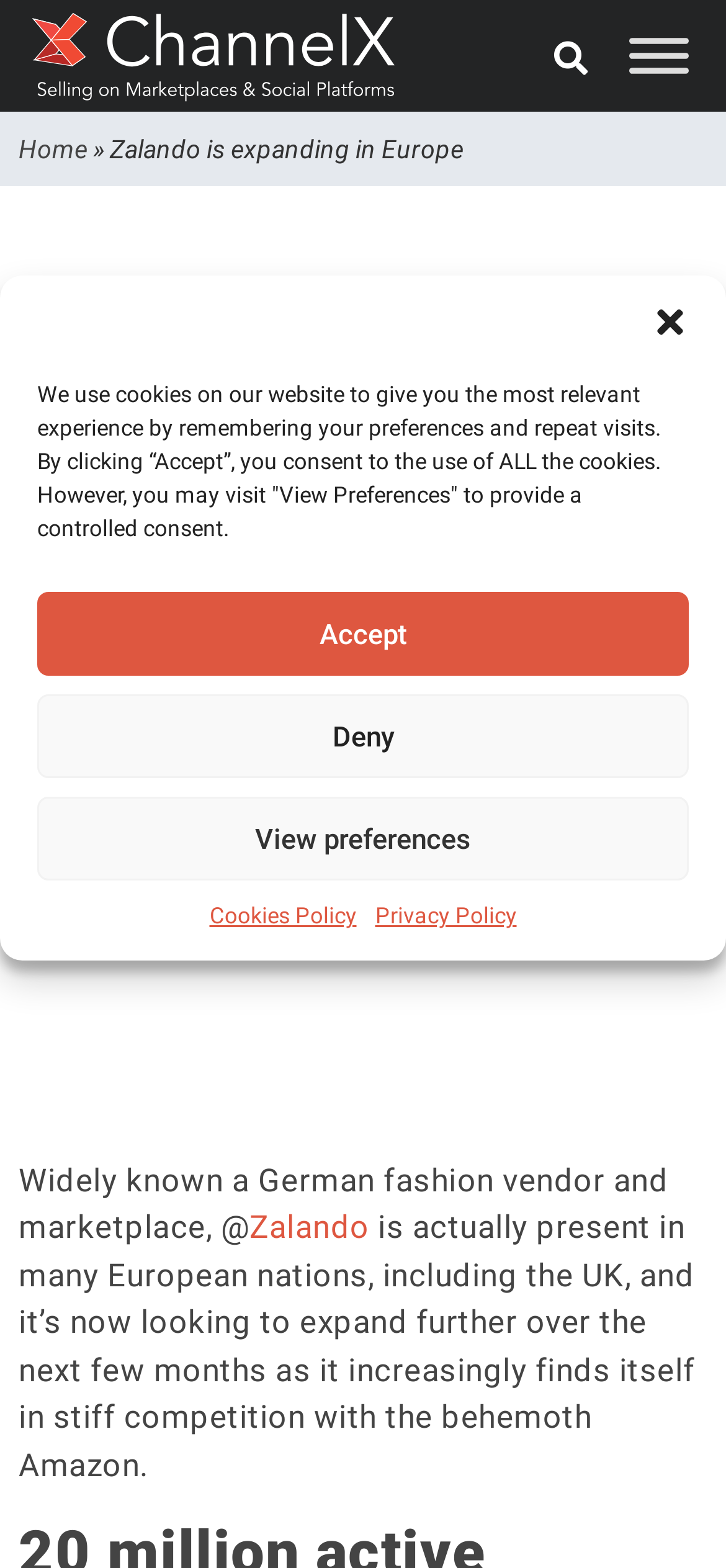Locate the bounding box coordinates of the element's region that should be clicked to carry out the following instruction: "Search for something". The coordinates need to be four float numbers between 0 and 1, i.e., [left, top, right, bottom].

[0.744, 0.018, 0.828, 0.057]